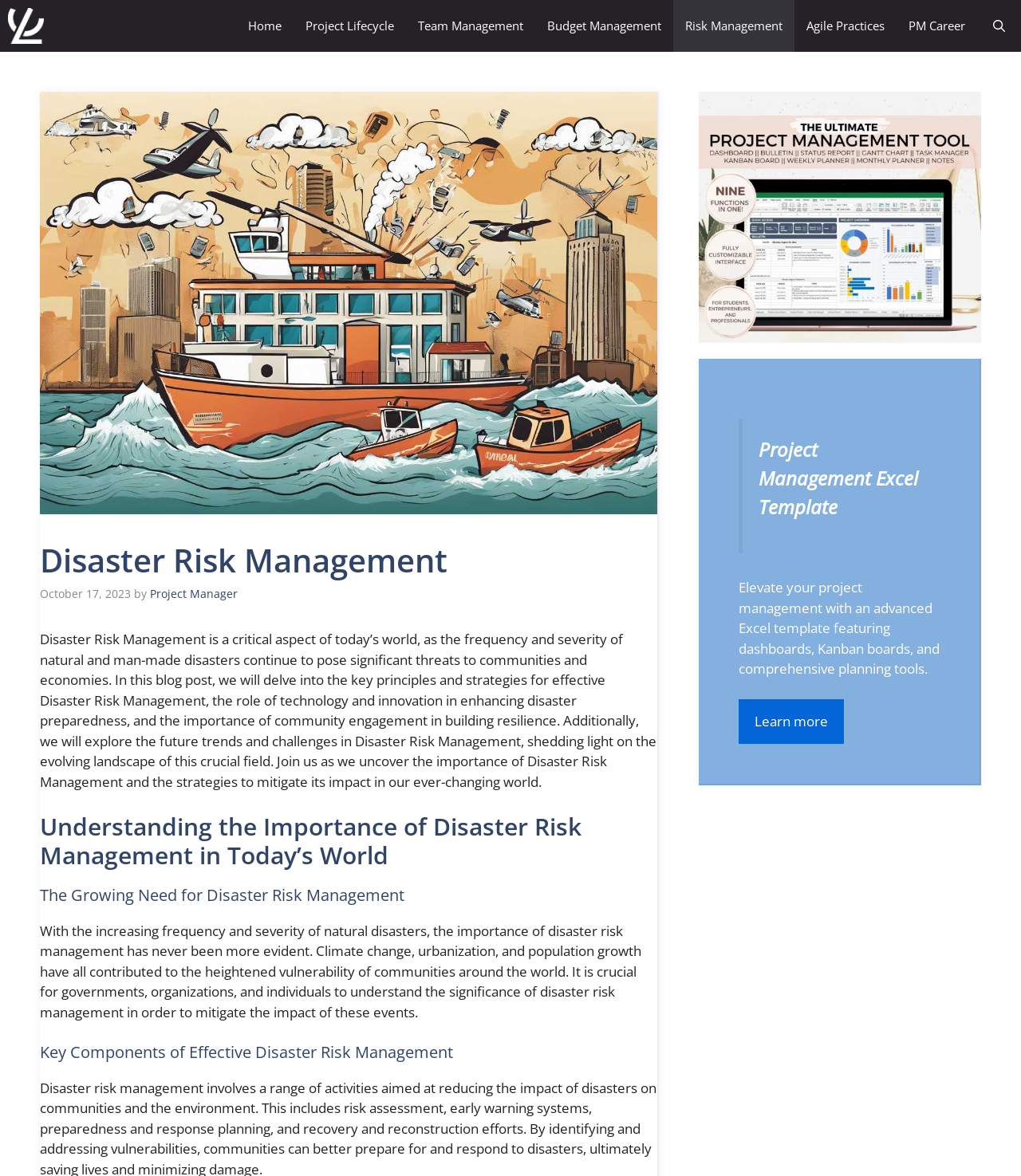Determine the bounding box coordinates for the HTML element described here: "Risk Management".

[0.659, 0.0, 0.778, 0.044]